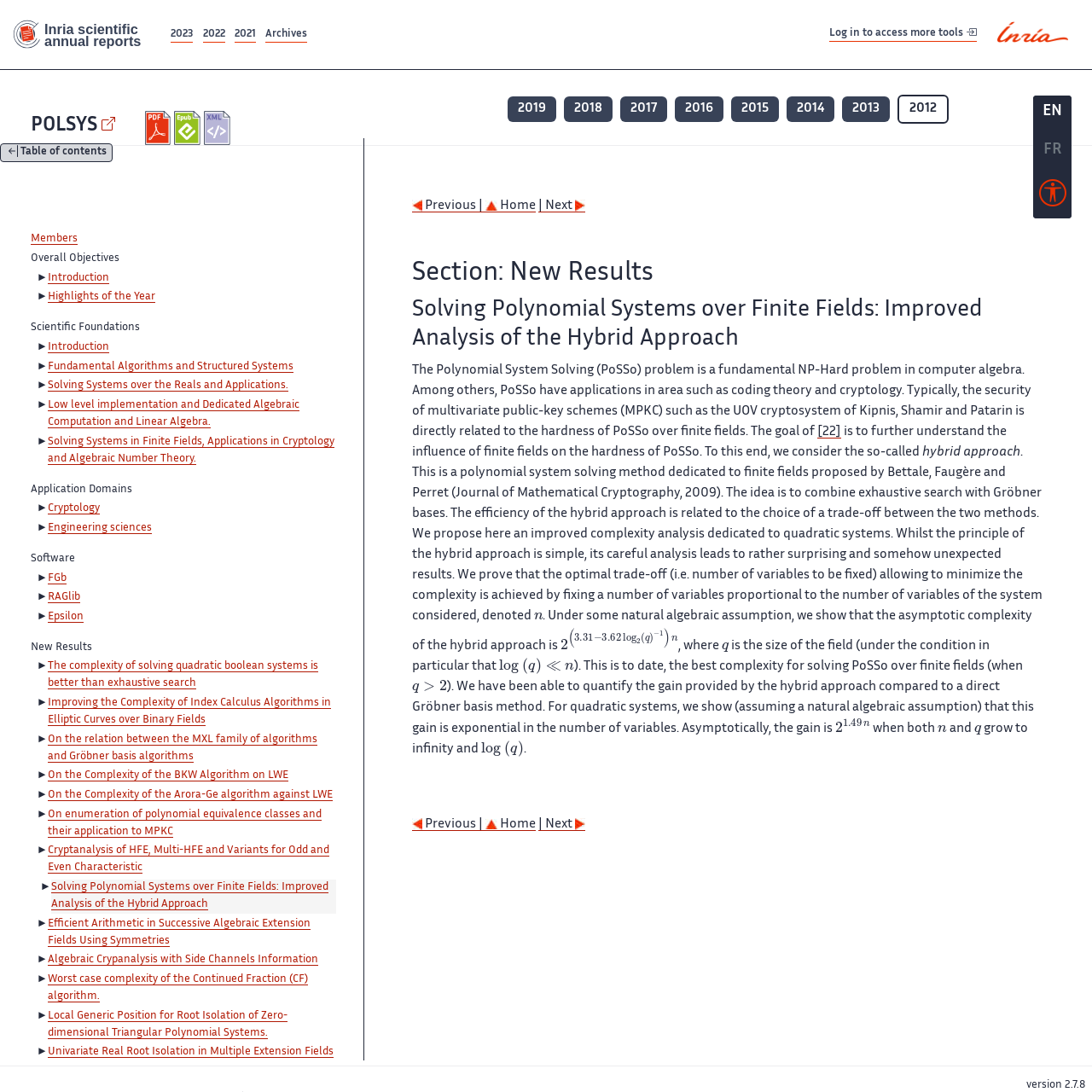Identify the bounding box coordinates of the section that should be clicked to achieve the task described: "Access the 'Table of contents'".

[0.0, 0.131, 0.103, 0.148]